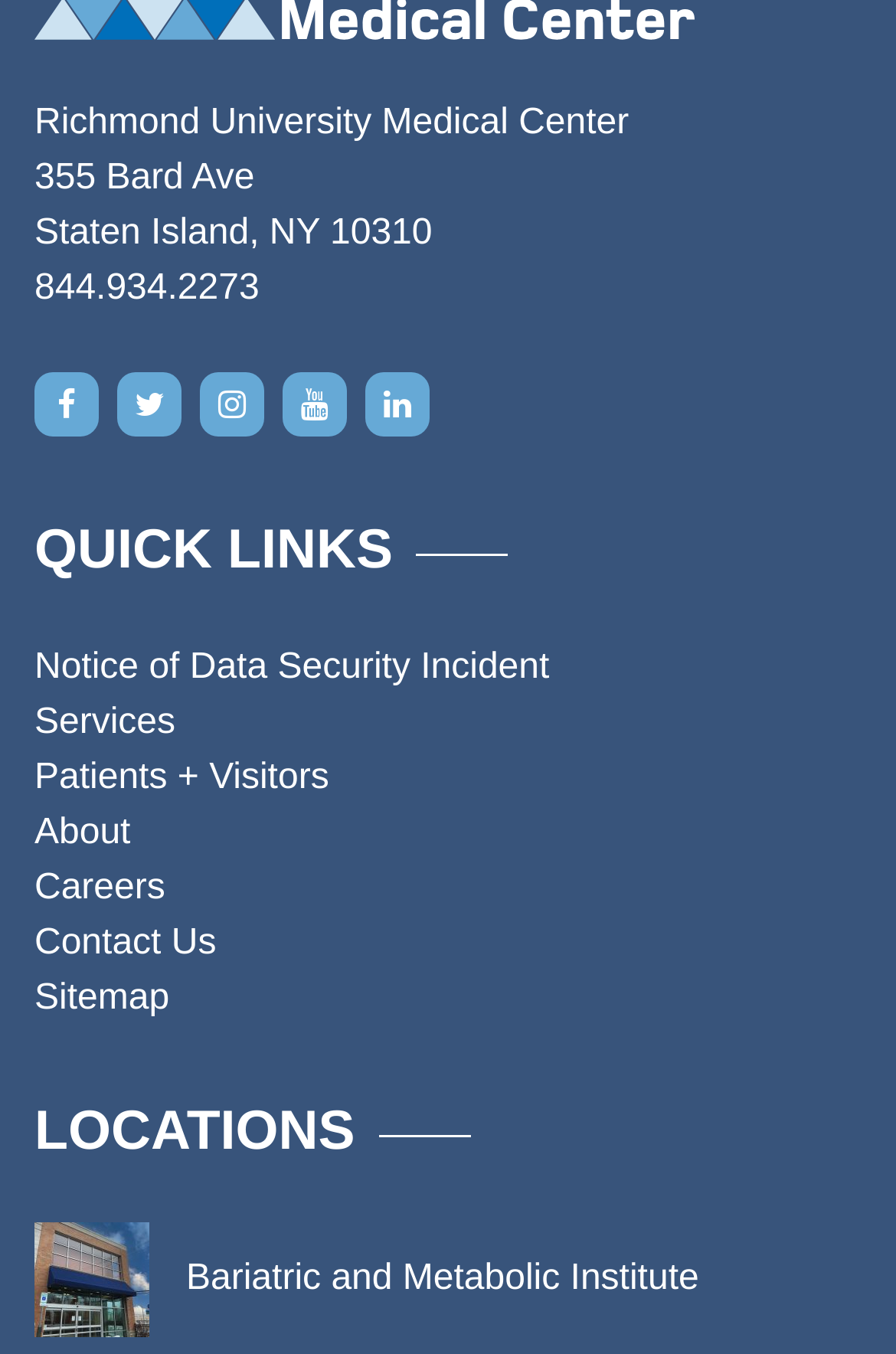Please find the bounding box coordinates of the element's region to be clicked to carry out this instruction: "Call 844.934.2273".

[0.038, 0.199, 0.289, 0.228]